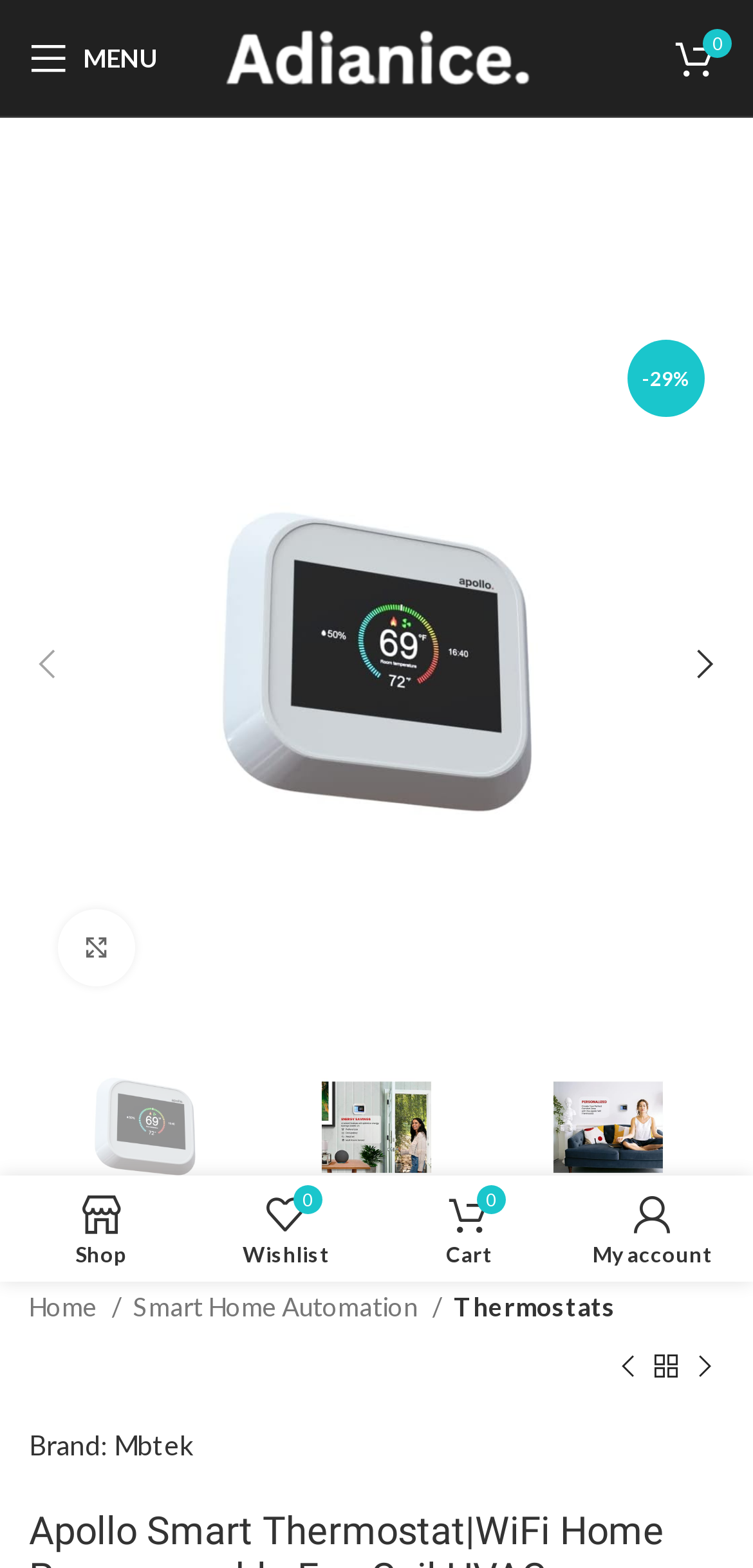Show the bounding box coordinates for the element that needs to be clicked to execute the following instruction: "Go to Adianice homepage". Provide the coordinates in the form of four float numbers between 0 and 1, i.e., [left, top, right, bottom].

[0.271, 0.024, 0.729, 0.045]